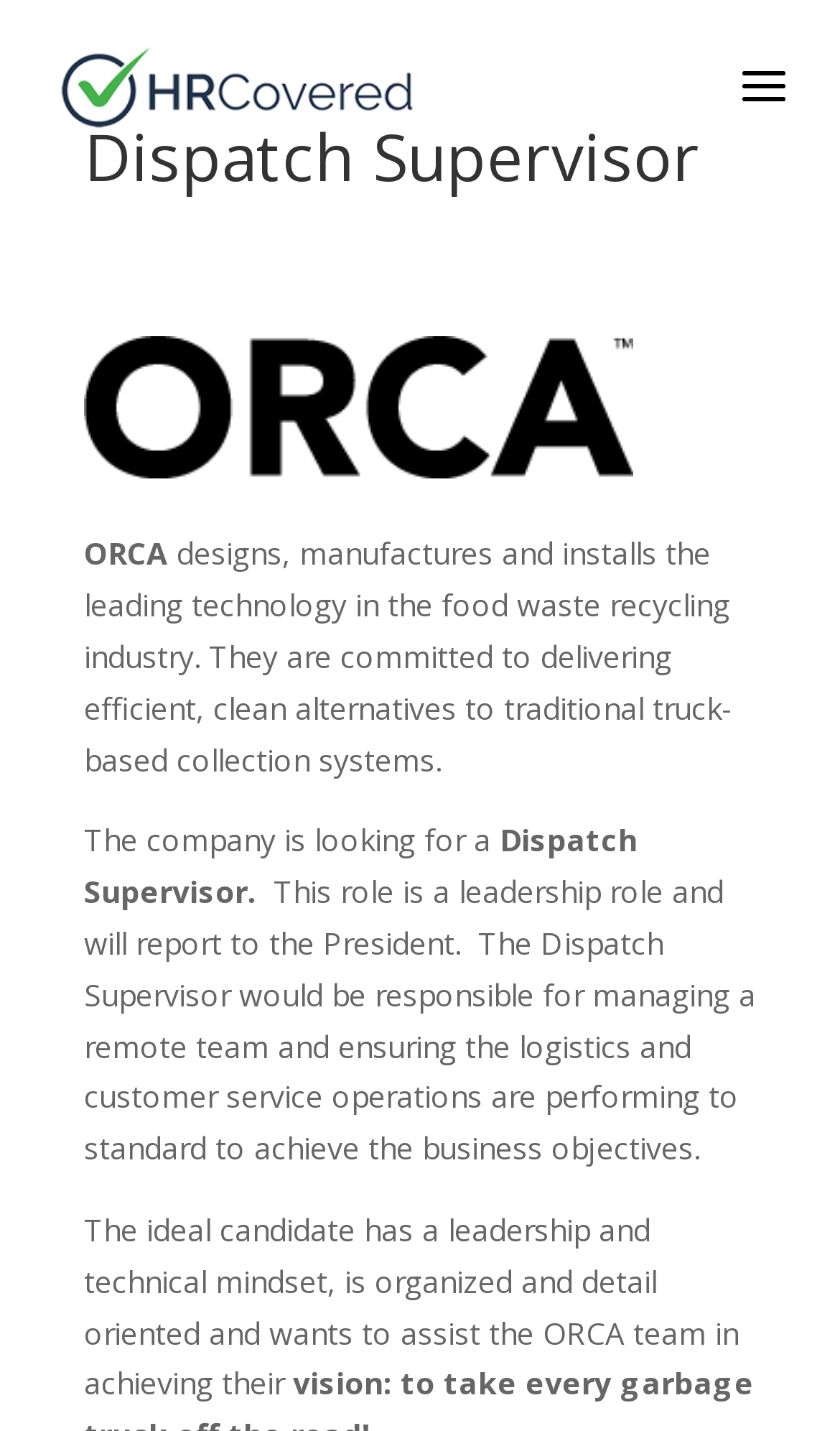Answer with a single word or phrase: 
What is the role being described?

Dispatch Supervisor